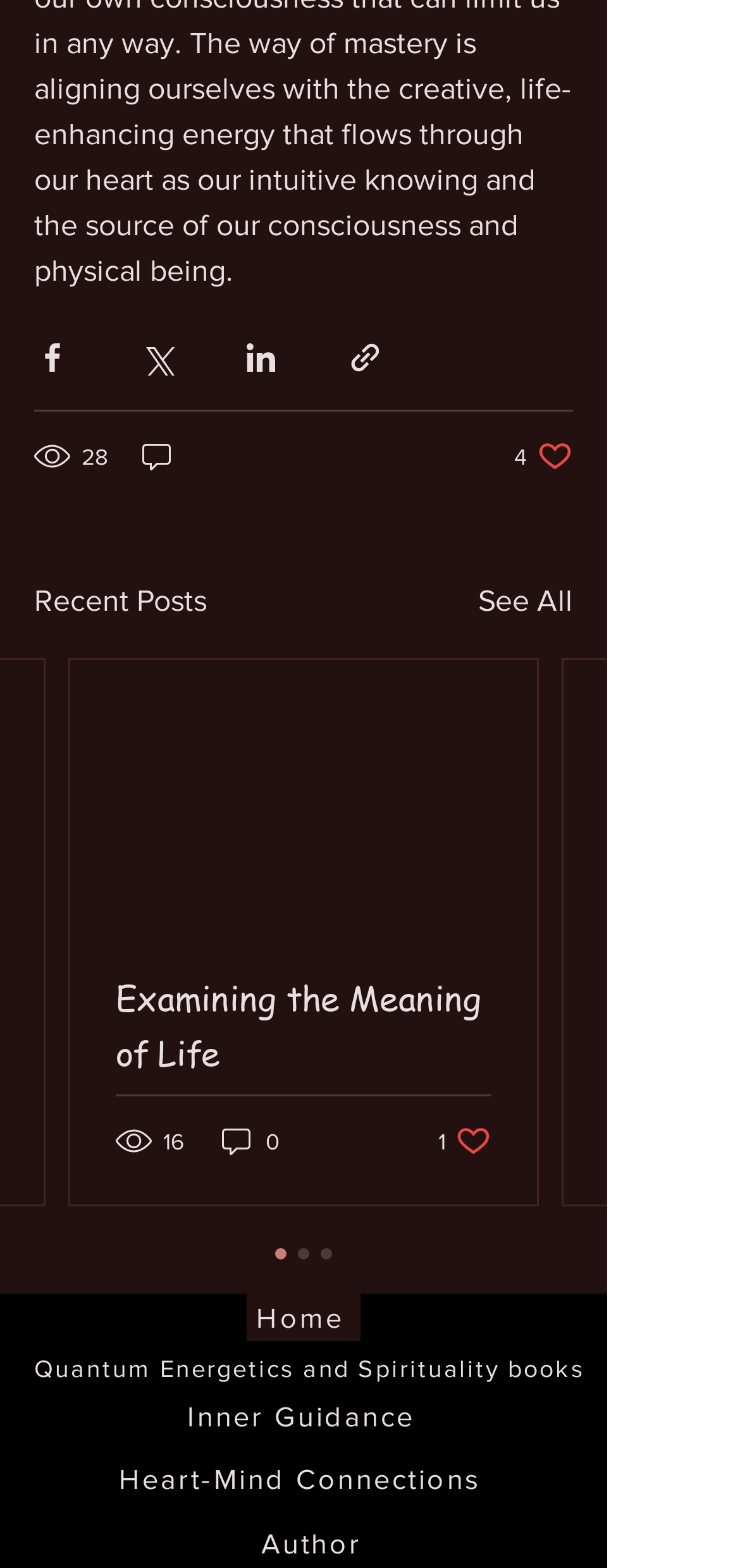Bounding box coordinates are given in the format (top-left x, top-left y, bottom-right x, bottom-right y). All values should be floating point numbers between 0 and 1. Provide the bounding box coordinate for the UI element described as: parent_node: 28

[0.187, 0.28, 0.241, 0.303]